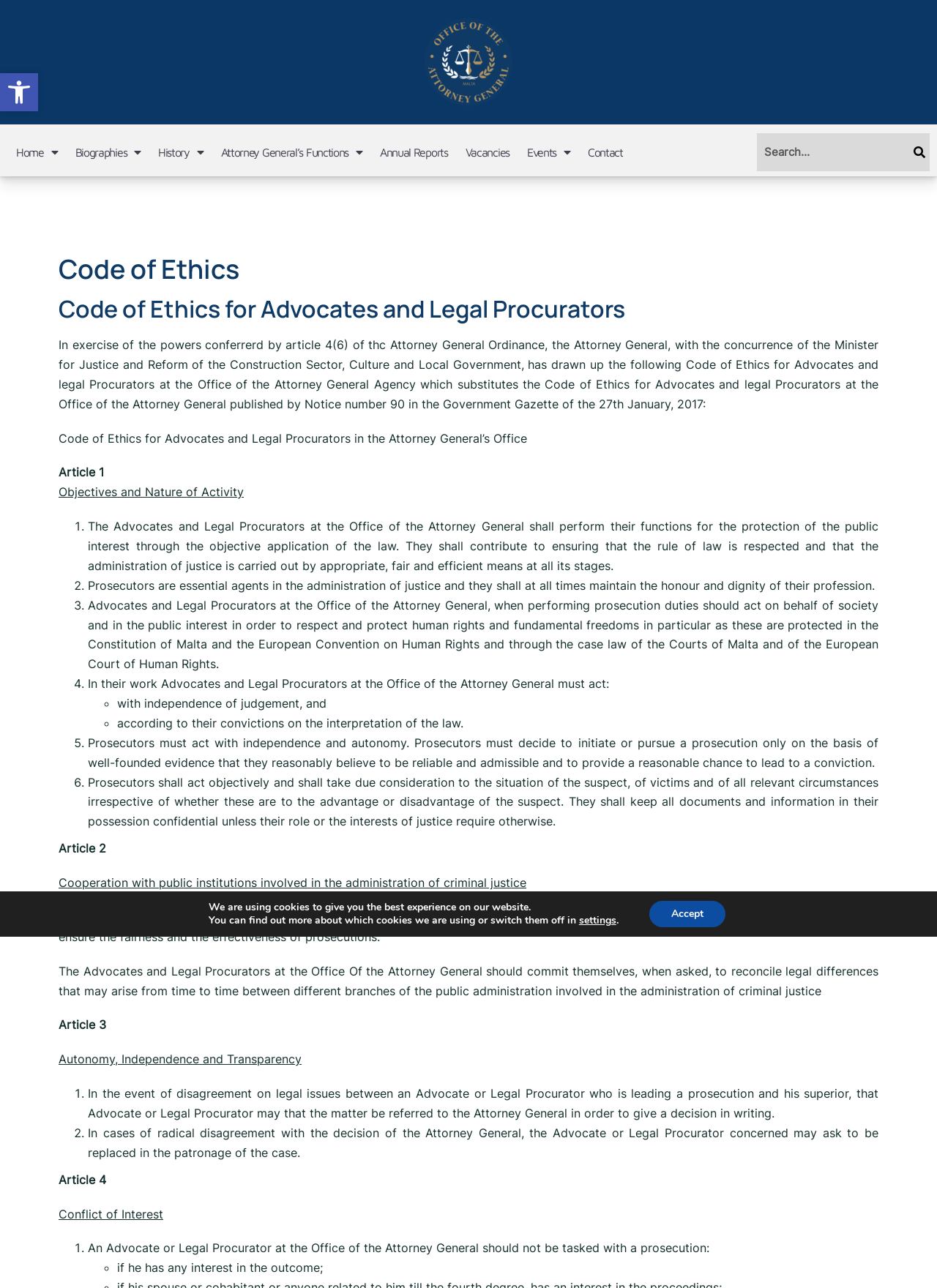Mark the bounding box of the element that matches the following description: "Open toolbar Accessibility Tools".

[0.0, 0.057, 0.041, 0.086]